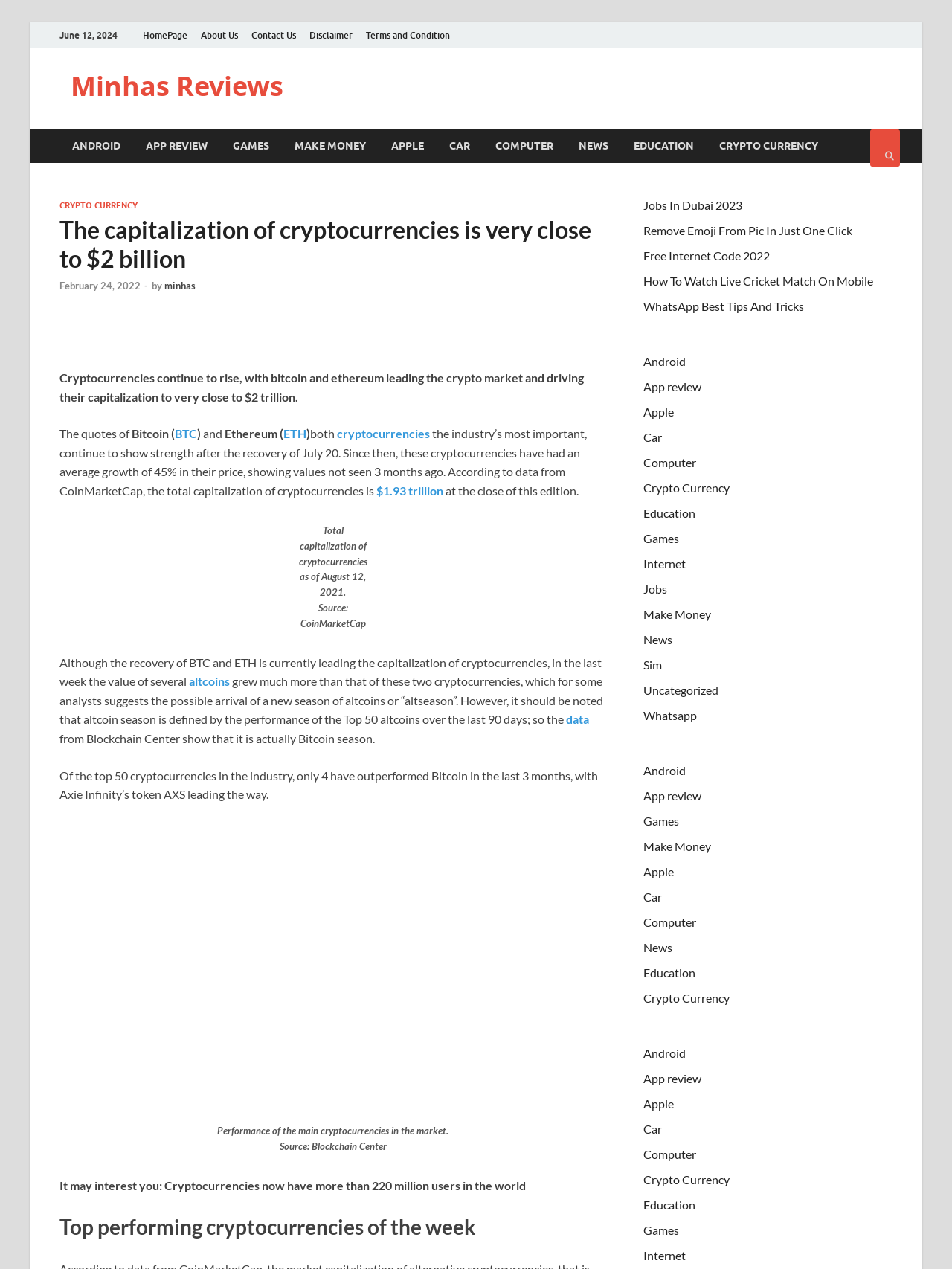Given the description: "Jobs In Dubai 2023", determine the bounding box coordinates of the UI element. The coordinates should be formatted as four float numbers between 0 and 1, [left, top, right, bottom].

[0.676, 0.156, 0.78, 0.167]